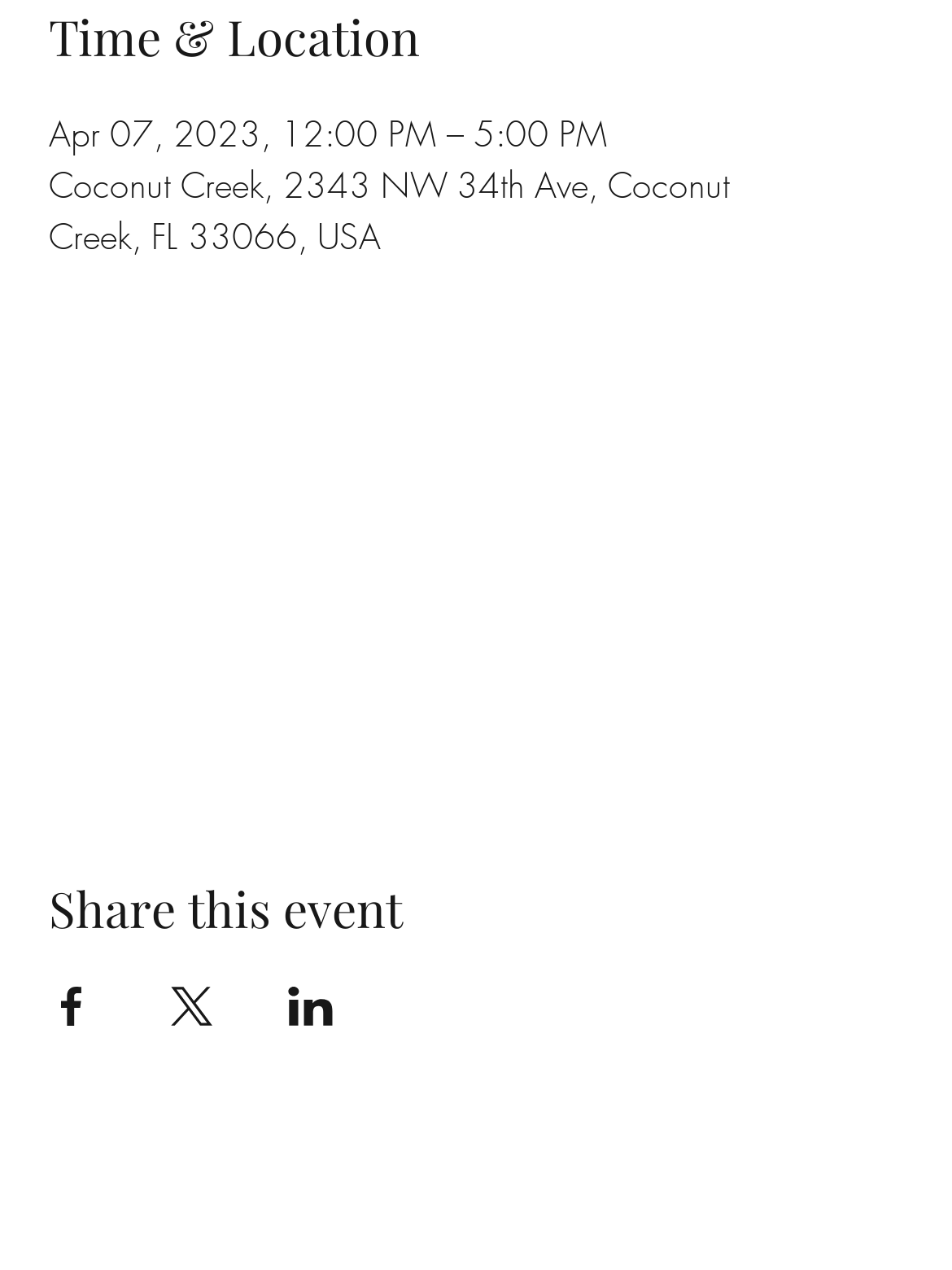Respond to the following query with just one word or a short phrase: 
What is the date of the event?

Apr 07, 2023